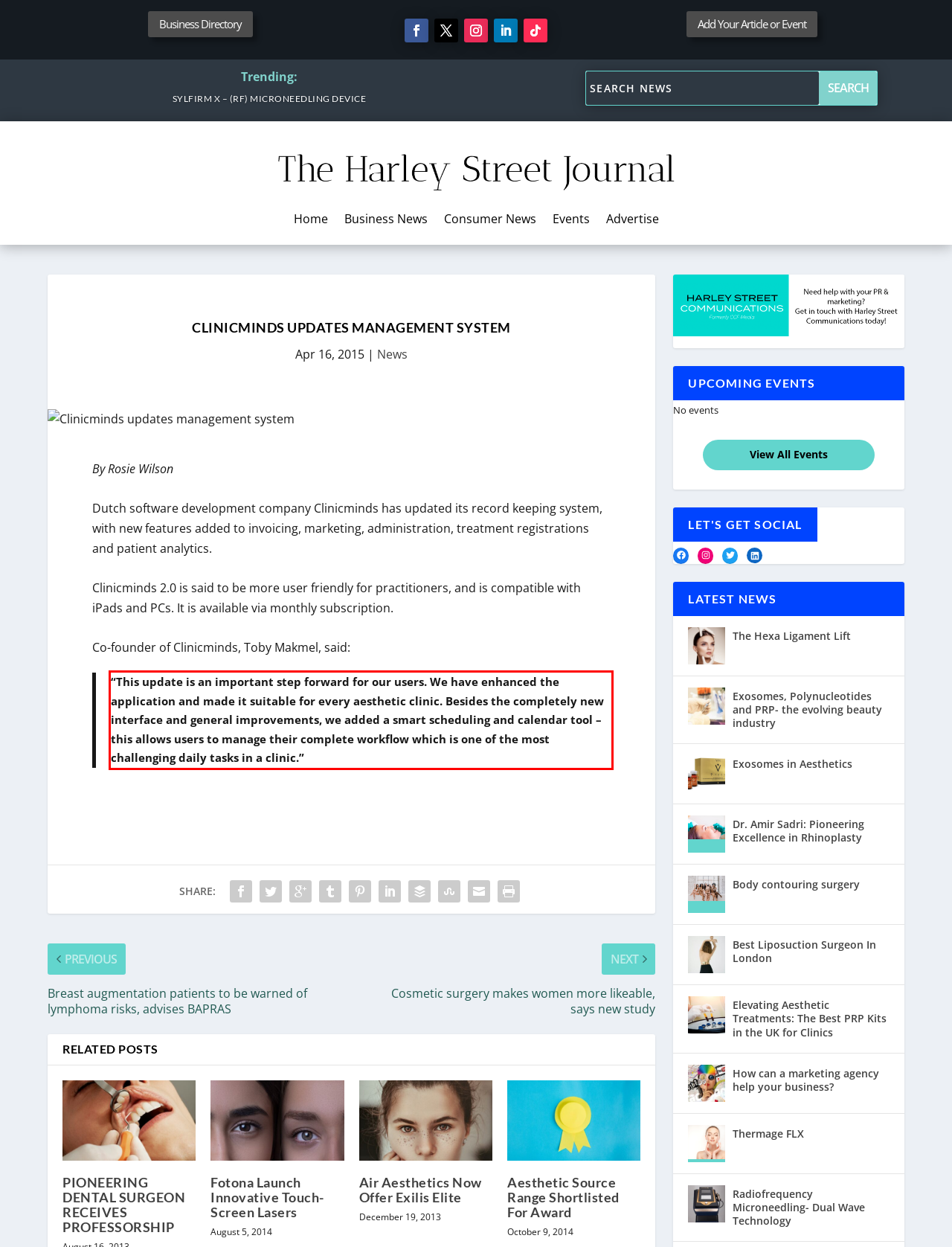Please look at the webpage screenshot and extract the text enclosed by the red bounding box.

“This update is an important step forward for our users. We have enhanced the application and made it suitable for every aesthetic clinic. Besides the completely new interface and general improvements, we added a smart scheduling and calendar tool – this allows users to manage their complete workflow which is one of the most challenging daily tasks in a clinic.”